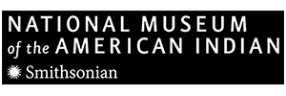Please use the details from the image to answer the following question comprehensively:
What is the font size of 'Smithsonian' compared to the museum's name?

The word 'Smithsonian' is inscribed in a smaller font compared to the museum's name, indicating the institution's affiliation in a subtle yet clear manner.